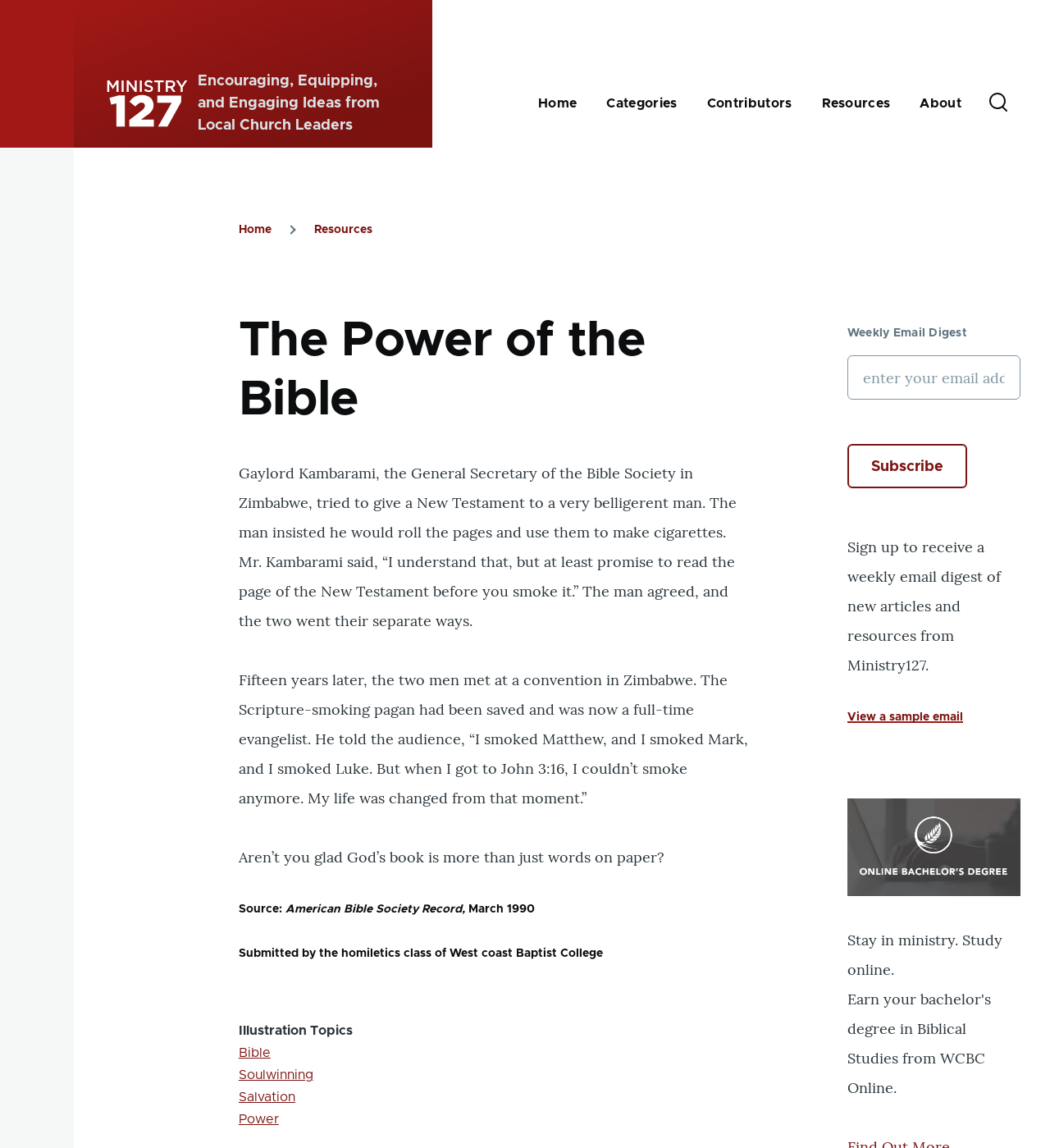Can you specify the bounding box coordinates of the area that needs to be clicked to fulfill the following instruction: "Go to Home page"?

[0.098, 0.067, 0.182, 0.113]